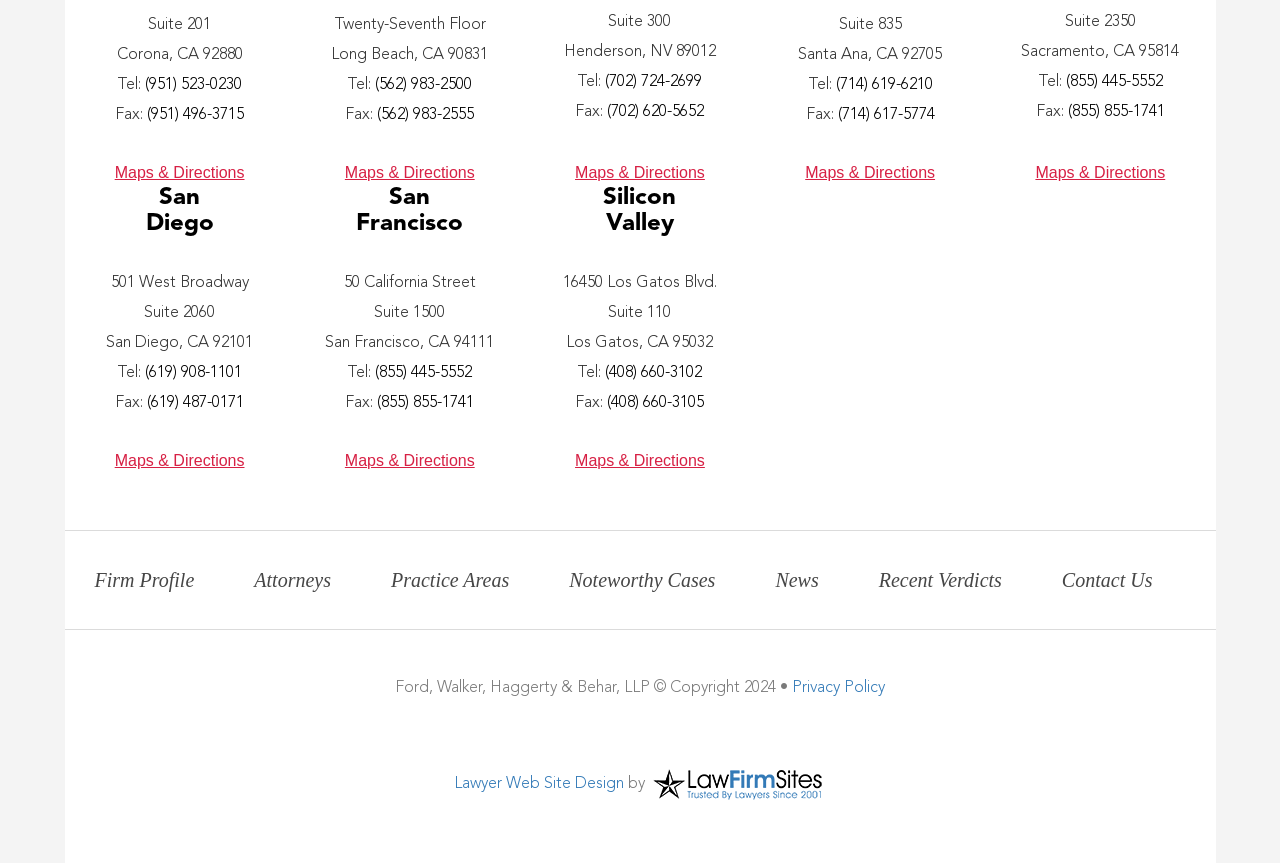Respond to the following question with a brief word or phrase:
What is the phone number of the San Francisco office?

(855) 445-5552